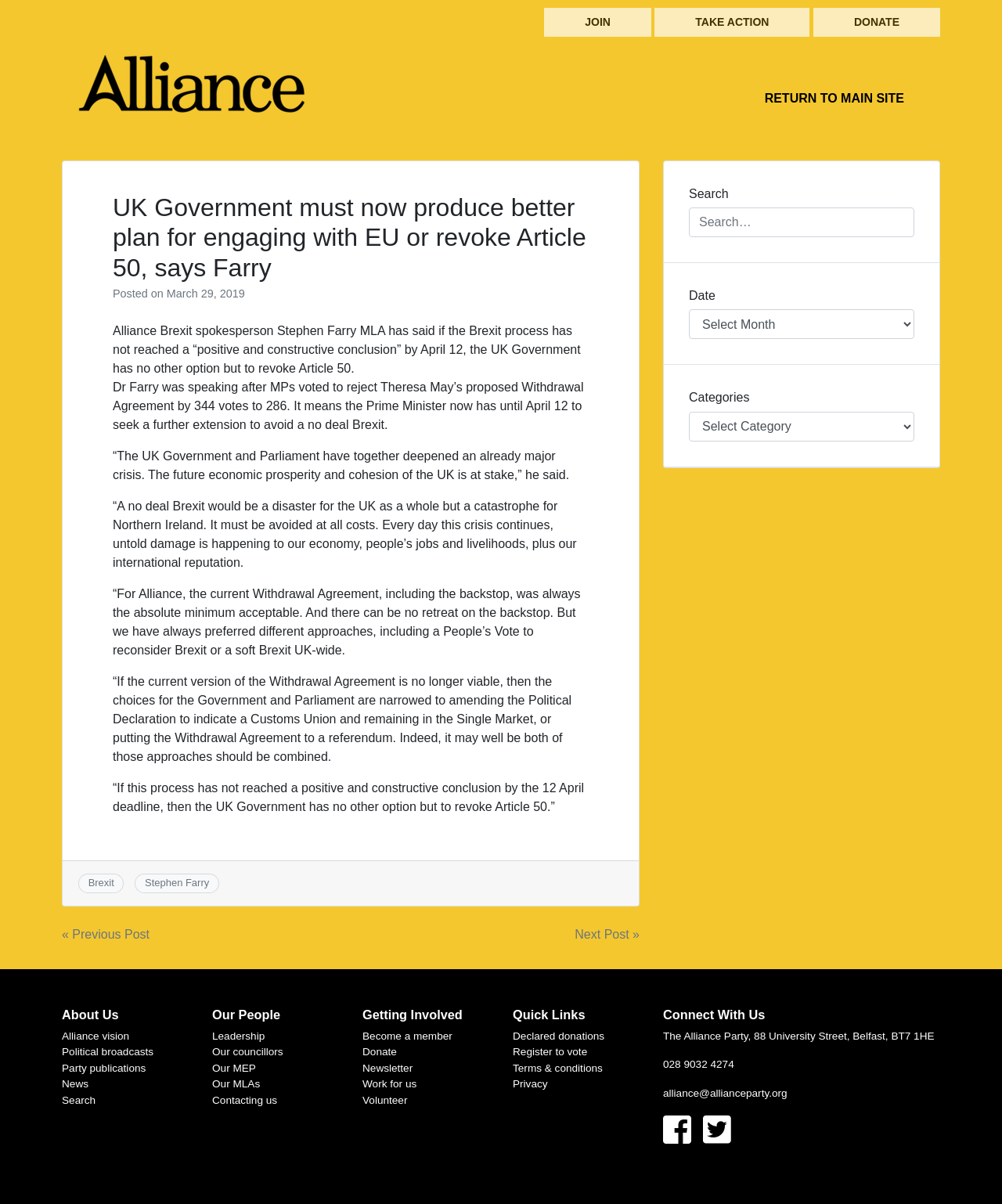Give a concise answer of one word or phrase to the question: 
What is the title of the article?

UK Government must now produce better plan for engaging with EU or revoke Article 50, says Farry